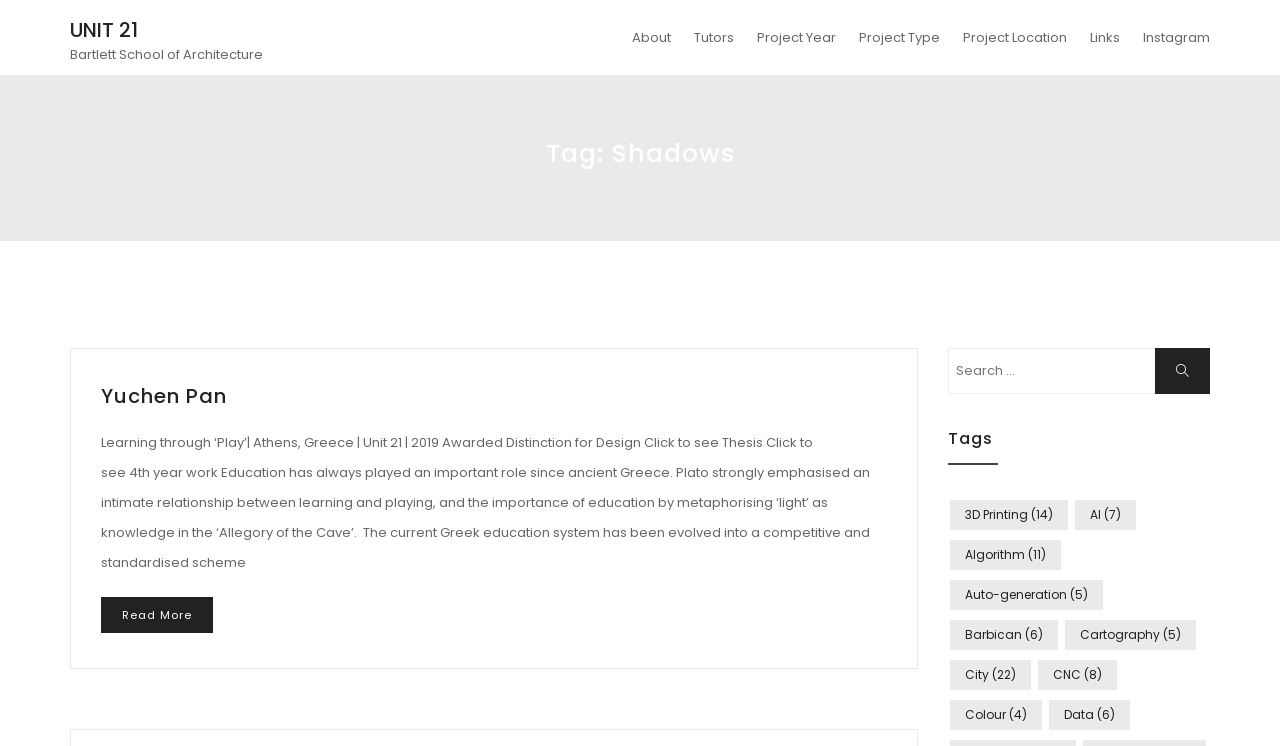Please give a short response to the question using one word or a phrase:
How many items are tagged with 'City'?

22